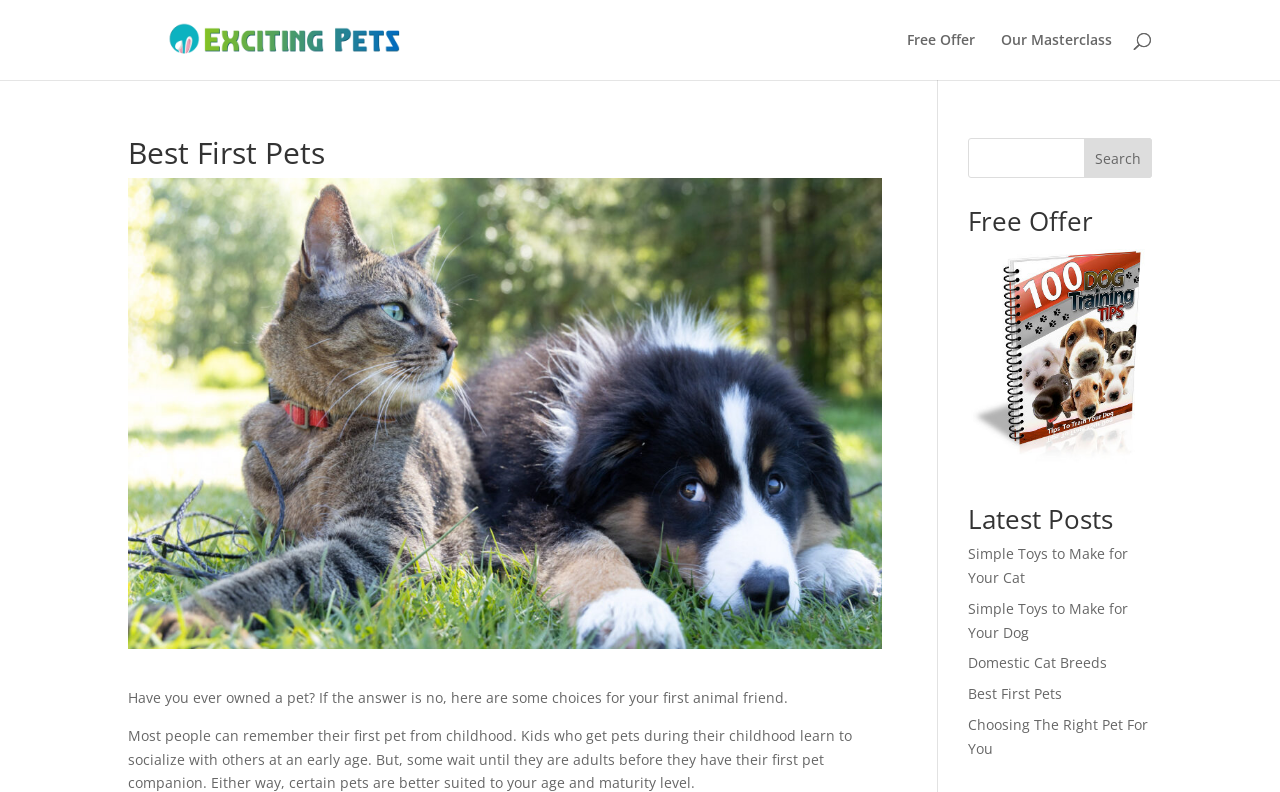Using the given element description, provide the bounding box coordinates (top-left x, top-left y, bottom-right x, bottom-right y) for the corresponding UI element in the screenshot: Domestic Cat Breeds

[0.756, 0.825, 0.865, 0.849]